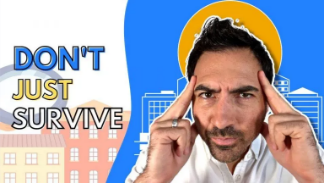What is the person in the image doing?
Please utilize the information in the image to give a detailed response to the question.

The person in the image is seen with a focused expression, fingers touching their temples, which suggests they are urging the audience to think critically and take action for improvement, particularly in the context of real estate or business challenges.